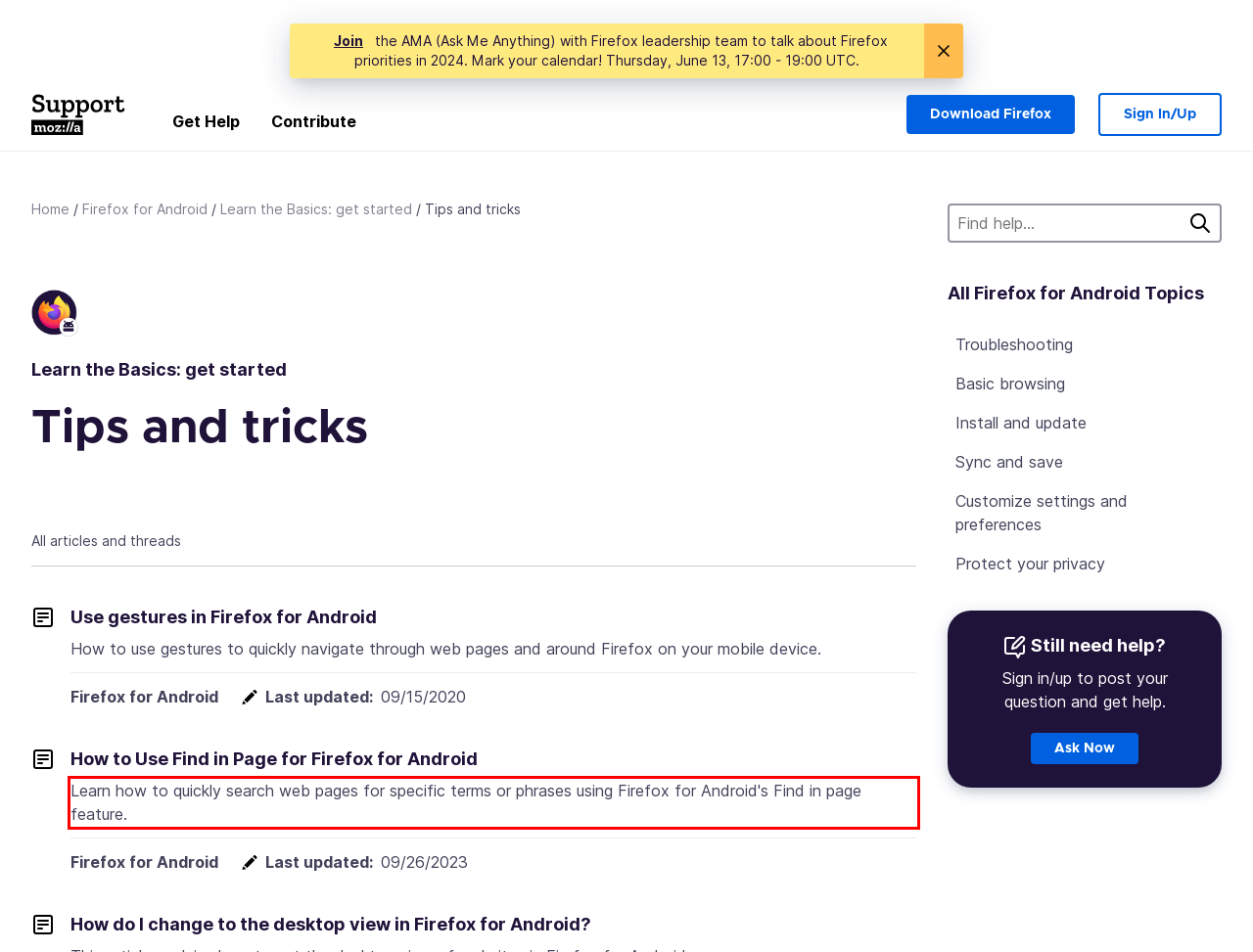Given a screenshot of a webpage, identify the red bounding box and perform OCR to recognize the text within that box.

Learn how to quickly search web pages for specific terms or phrases using Firefox for Android's Find in page feature.